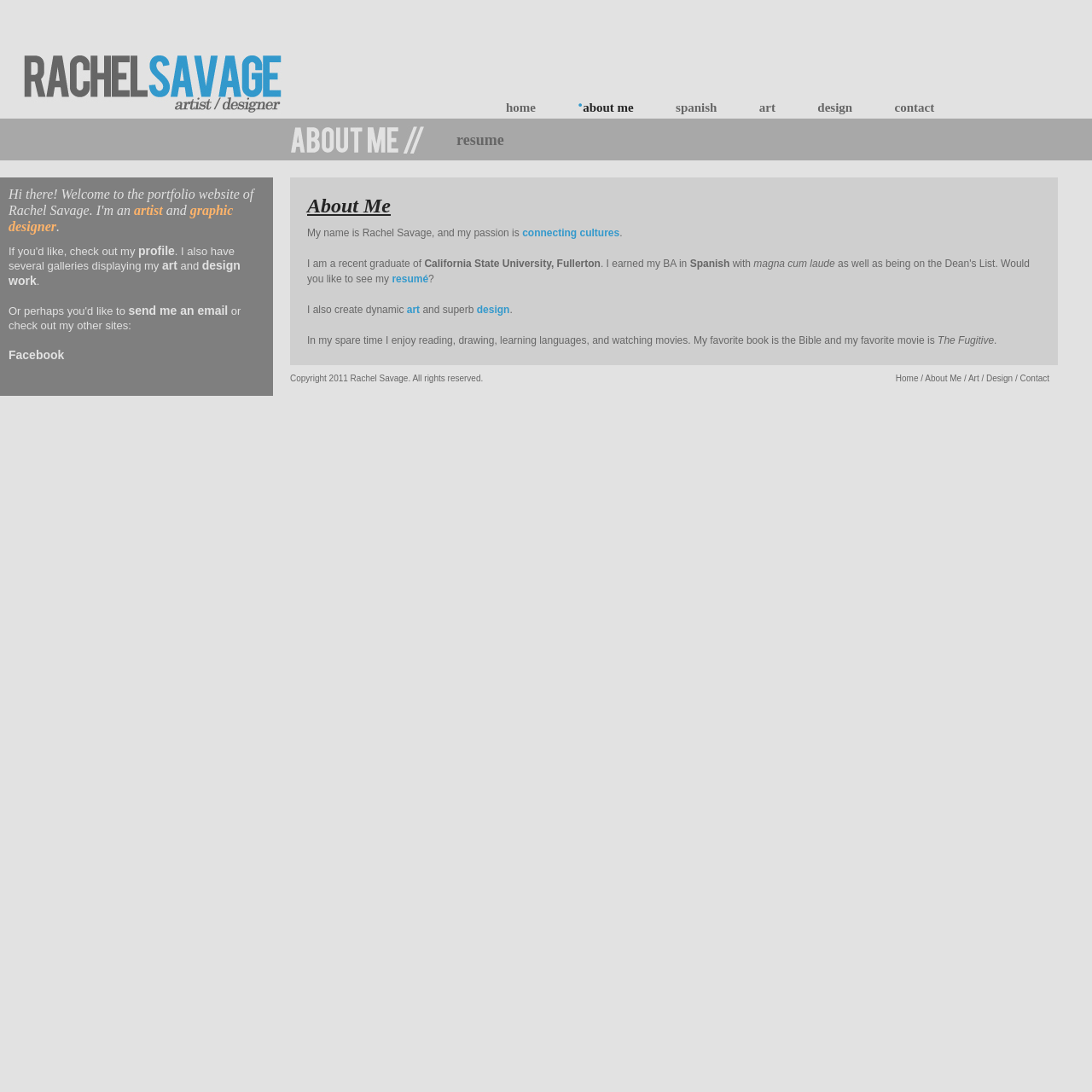Select the bounding box coordinates of the element I need to click to carry out the following instruction: "view about me".

[0.534, 0.092, 0.58, 0.105]